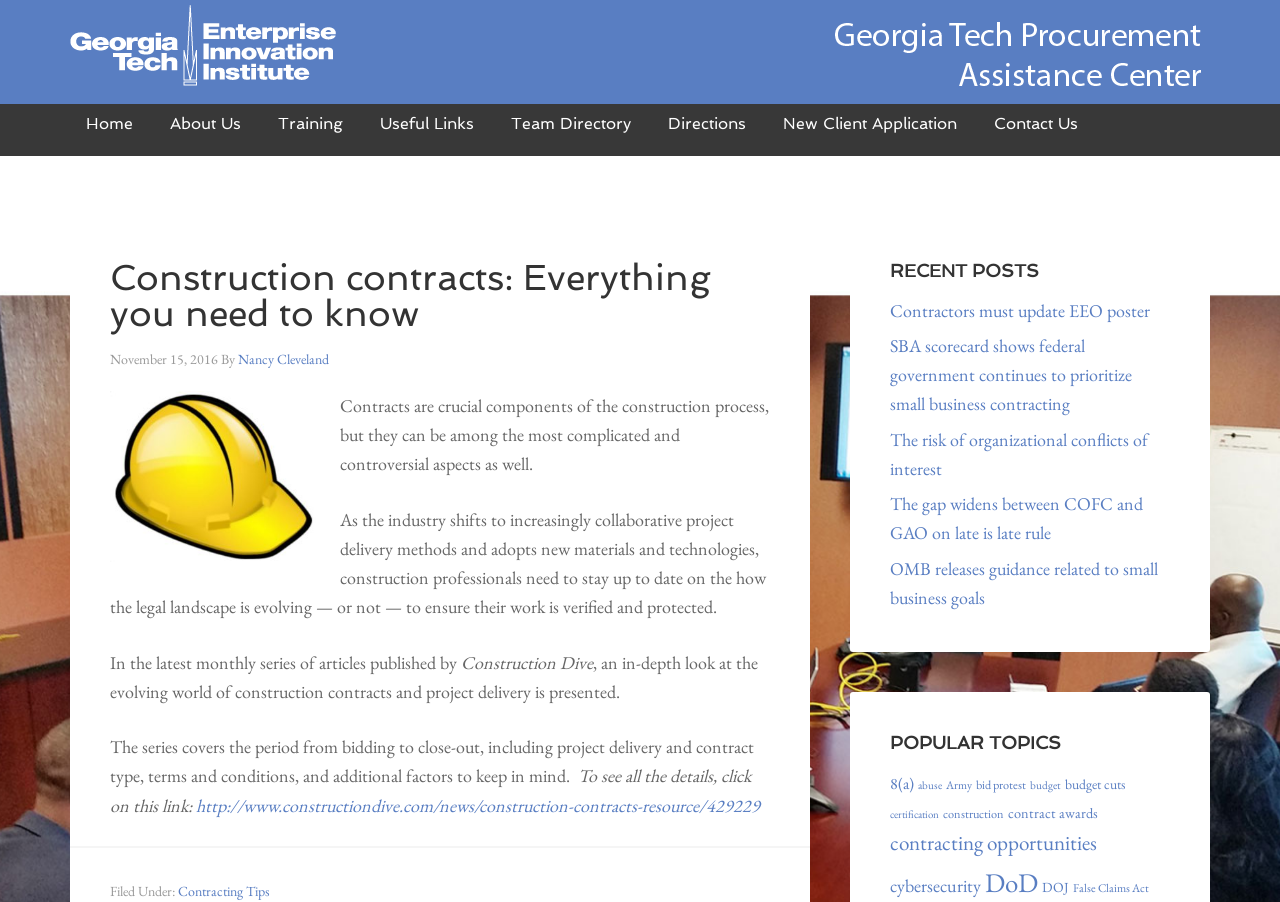Please find the bounding box for the following UI element description. Provide the coordinates in (top-left x, top-left y, bottom-right x, bottom-right y) format, with values between 0 and 1: Georgia Tech Procurement Assistance Center

[0.055, 0.006, 0.289, 0.116]